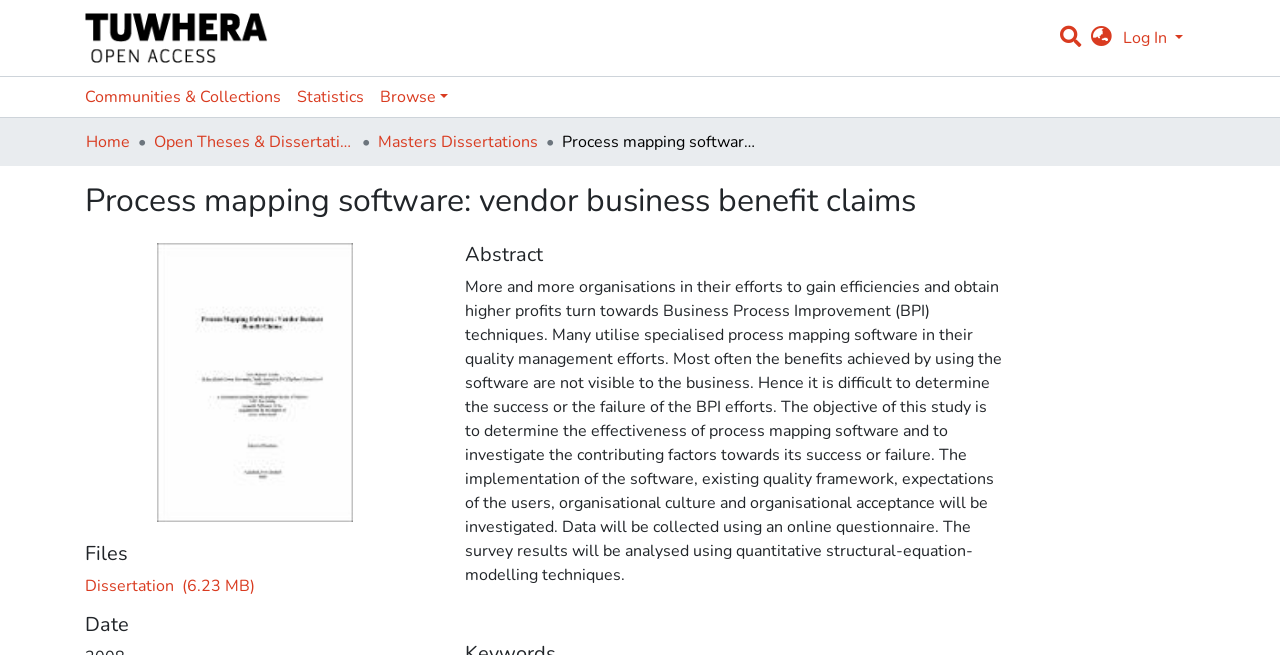Please find the bounding box coordinates of the clickable region needed to complete the following instruction: "Click on the link to read about Software in Asia". The bounding box coordinates must consist of four float numbers between 0 and 1, i.e., [left, top, right, bottom].

None